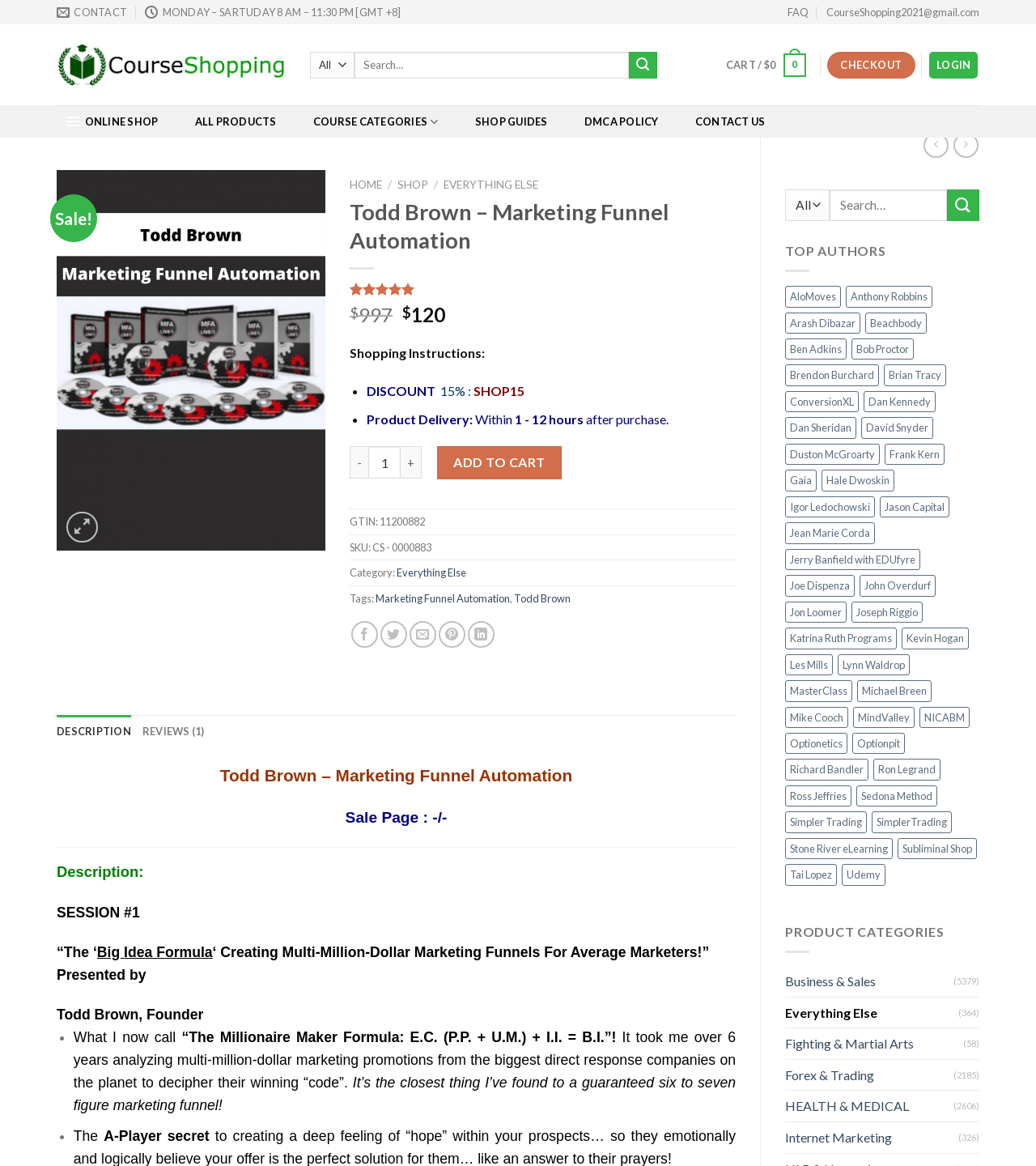Identify and extract the heading text of the webpage.

Todd Brown – Marketing Funnel Automation